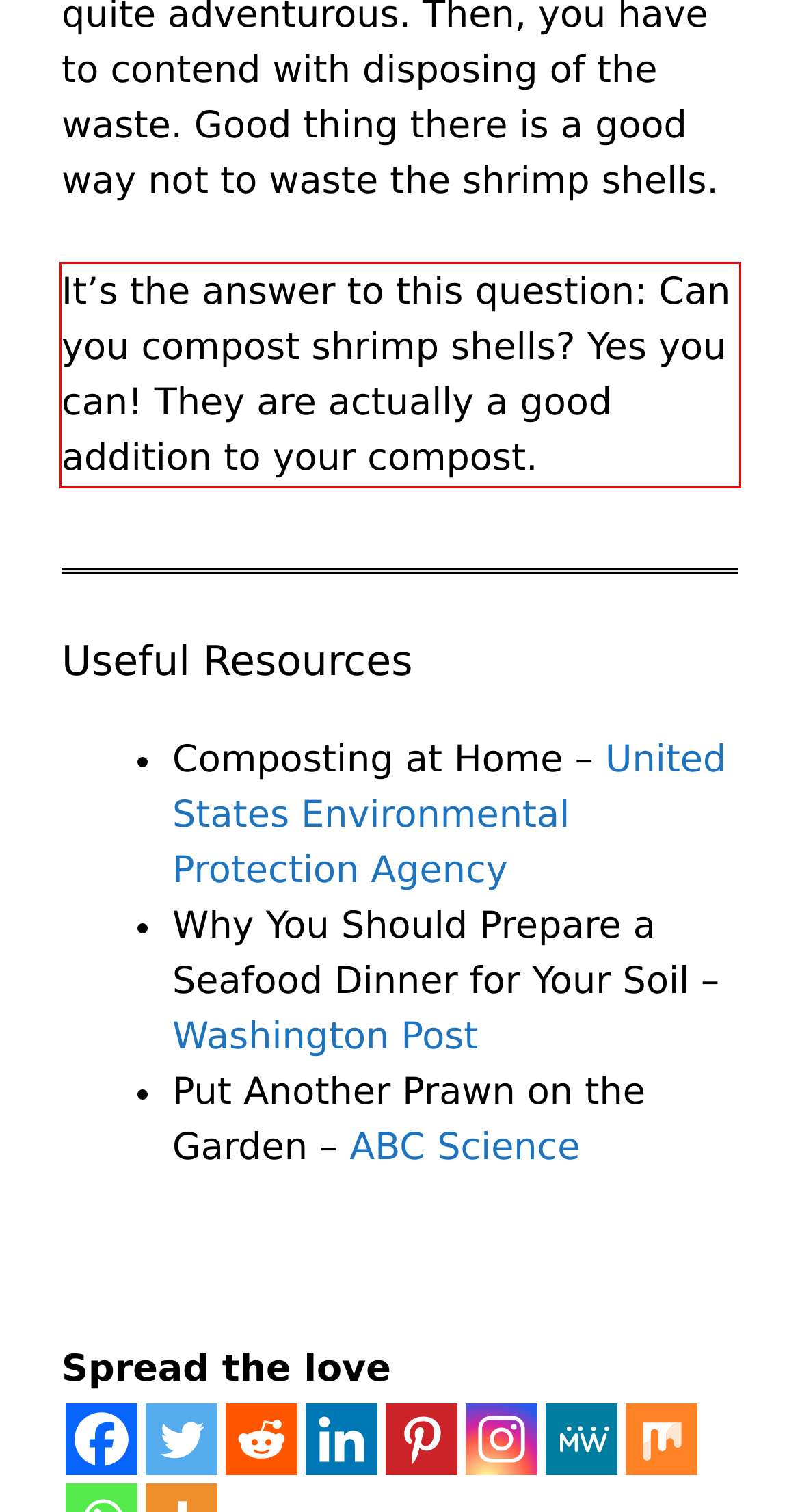Please extract the text content within the red bounding box on the webpage screenshot using OCR.

It’s the answer to this question: Can you compost shrimp shells? Yes you can! They are actually a good addition to your compost.